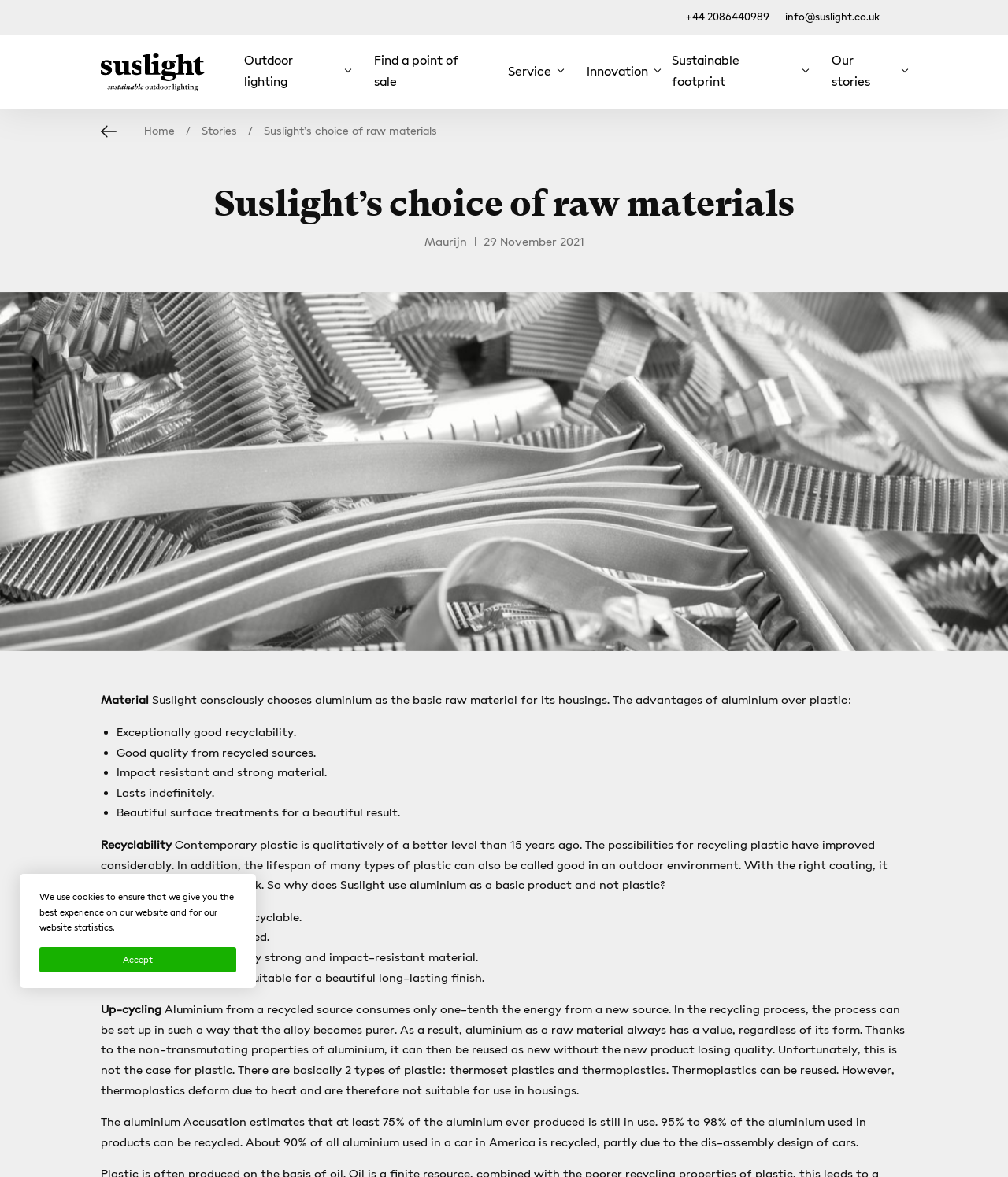What is the advantage of aluminium over plastic?
Refer to the screenshot and respond with a concise word or phrase.

Good recyclability